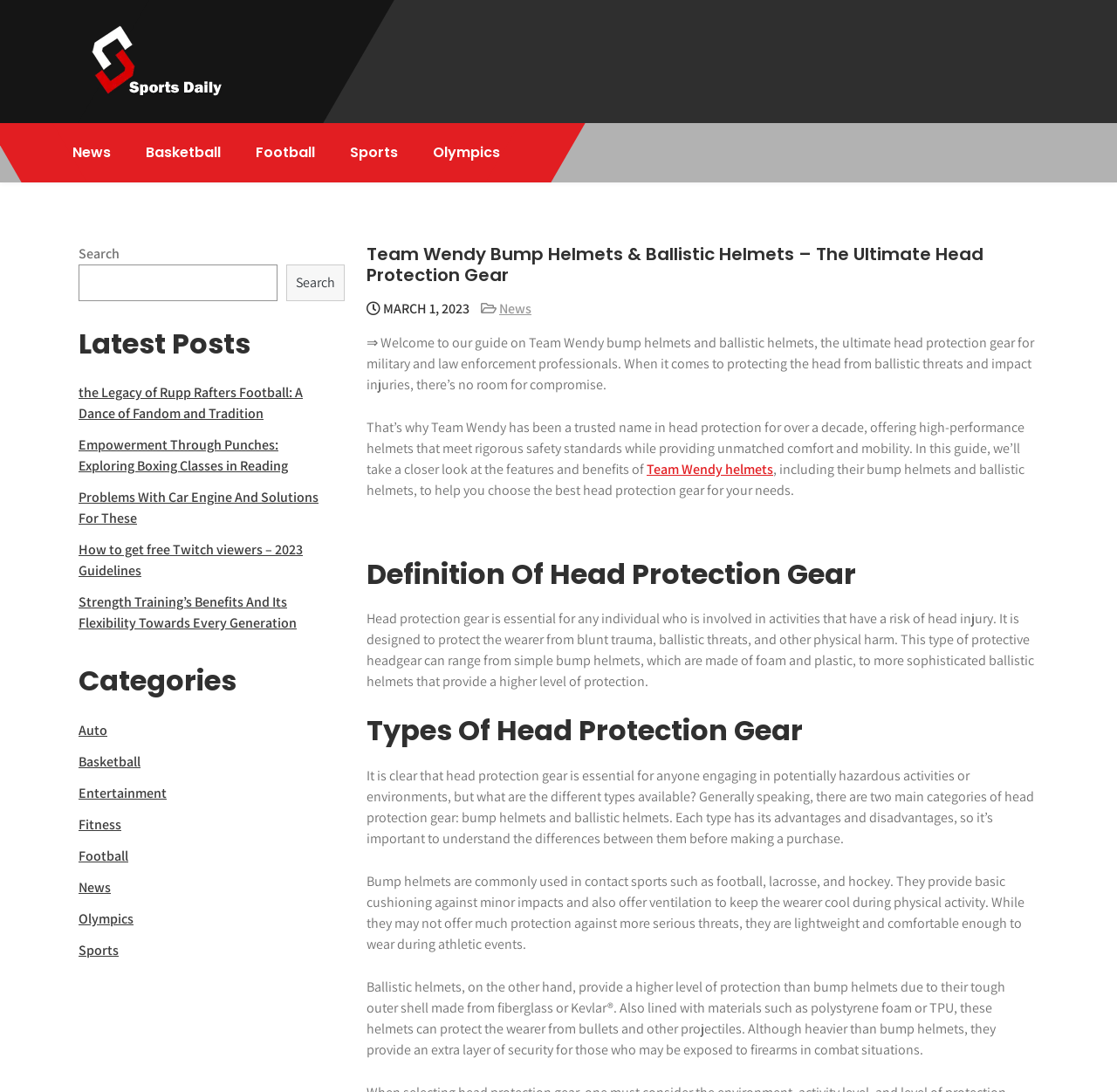Give a complete and precise description of the webpage's appearance.

This webpage is about Team Wendy bump helmets and ballistic helmets, providing ultimate head protection gear for military and law enforcement professionals. At the top, there is a logo and a navigation menu with links to "News", "Basketball", "Football", "Sports", and "Olympics". Below the navigation menu, there is a heading that reads "Team Wendy Bump Helmets & Ballistic Helmets – The Ultimate Head Protection Gear" followed by a brief introduction to the importance of head protection gear.

The main content of the webpage is divided into sections, including "Definition Of Head Protection Gear", "Types Of Head Protection Gear", and others. In the "Definition Of Head Protection Gear" section, there is a detailed explanation of what head protection gear is and its importance. The "Types Of Head Protection Gear" section explains the differences between bump helmets and ballistic helmets, including their advantages and disadvantages.

On the right side of the webpage, there are three columns of complementary content. The top column has a search bar and a heading that reads "Latest Posts" with links to several articles, including "the Legacy of Rupp Rafters Football: A Dance of Fandom and Tradition" and "How to get free Twitch viewers – 2023 Guidelines". The middle column has a heading that reads "Categories" with links to various categories such as "Auto", "Basketball", "Entertainment", and "Football". The bottom column appears to be empty.

There is also an image on the webpage, but its content is not described.